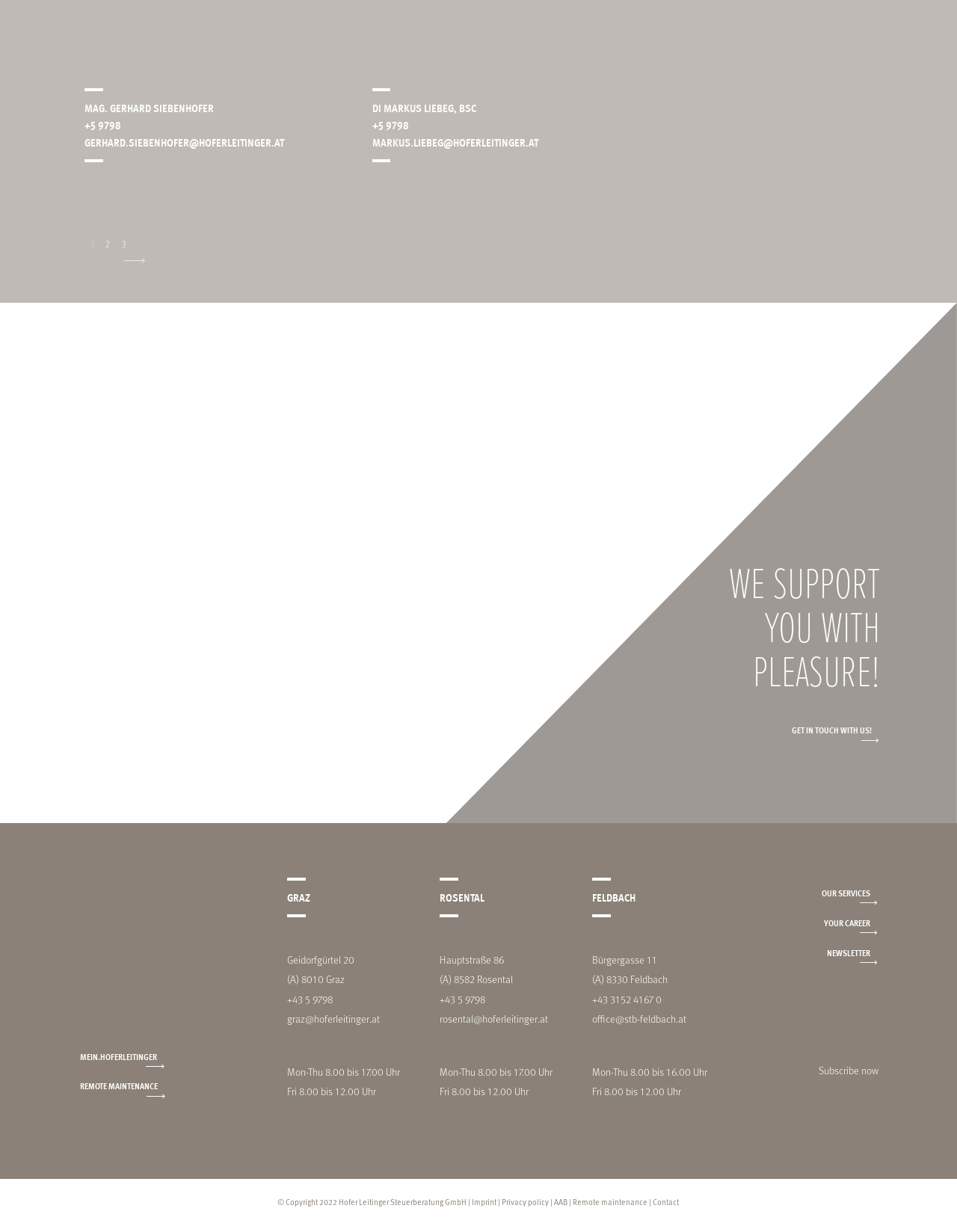Please determine the bounding box coordinates of the element to click on in order to accomplish the following task: "View Graz office details". Ensure the coordinates are four float numbers ranging from 0 to 1, i.e., [left, top, right, bottom].

[0.3, 0.713, 0.456, 0.744]